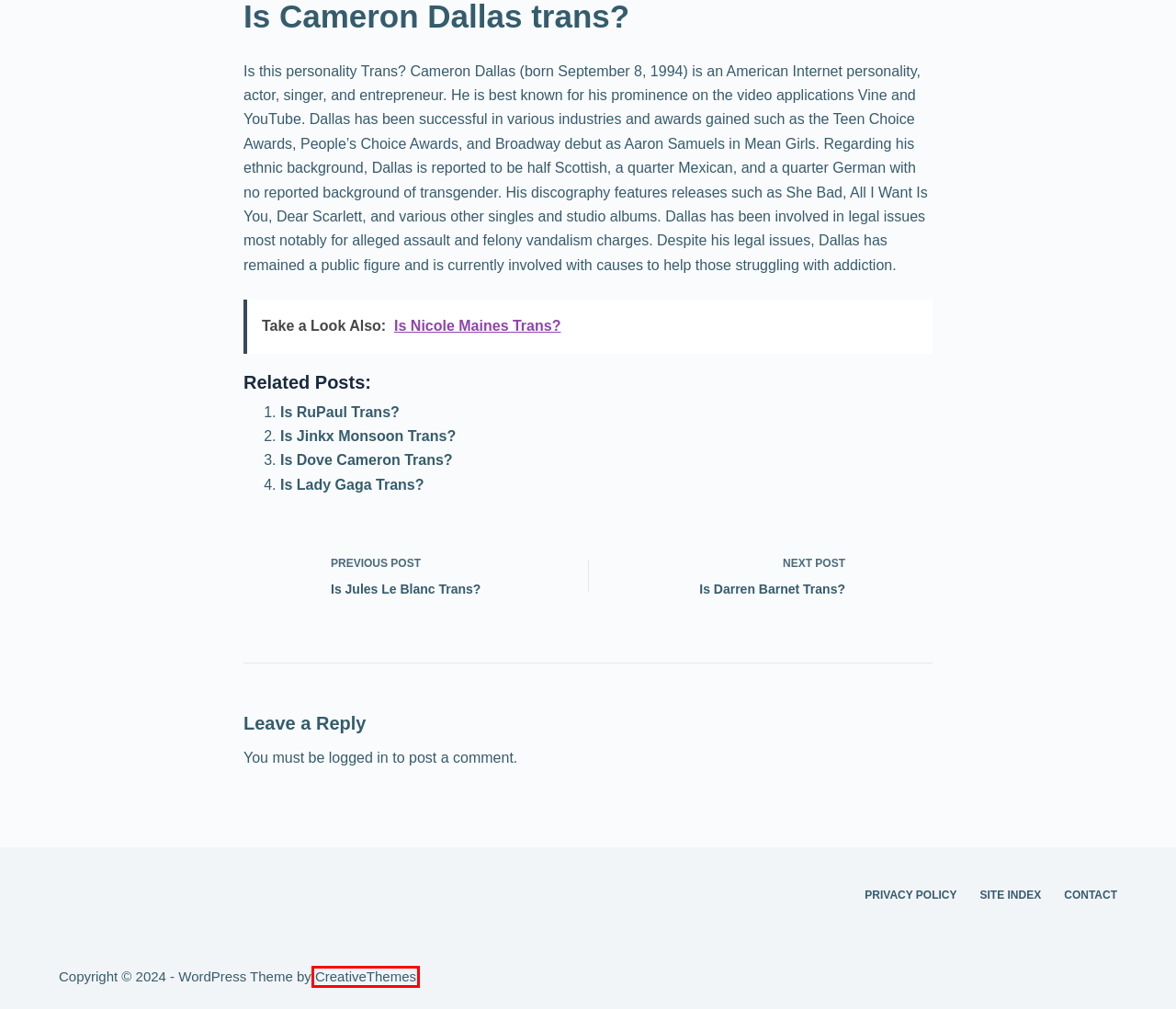You are provided with a screenshot of a webpage where a red rectangle bounding box surrounds an element. Choose the description that best matches the new webpage after clicking the element in the red bounding box. Here are the choices:
A. Is Jinkx Monsoon Trans? - AreTheyTrans.com
B. Is RuPaul Trans? - AreTheyTrans.com
C. Is Nicole Maines Trans? - AreTheyTrans.com
D. Is Darren Barnet Trans? - AreTheyTrans.com
E. Privacy Policy - AreTheyTrans.com
F. Free Gutenberg and WooCommerce WordPress Theme - Blocksy
G. Is Dove Cameron Trans? - AreTheyTrans.com
H. Is Lady Gaga Trans? - AreTheyTrans.com

F